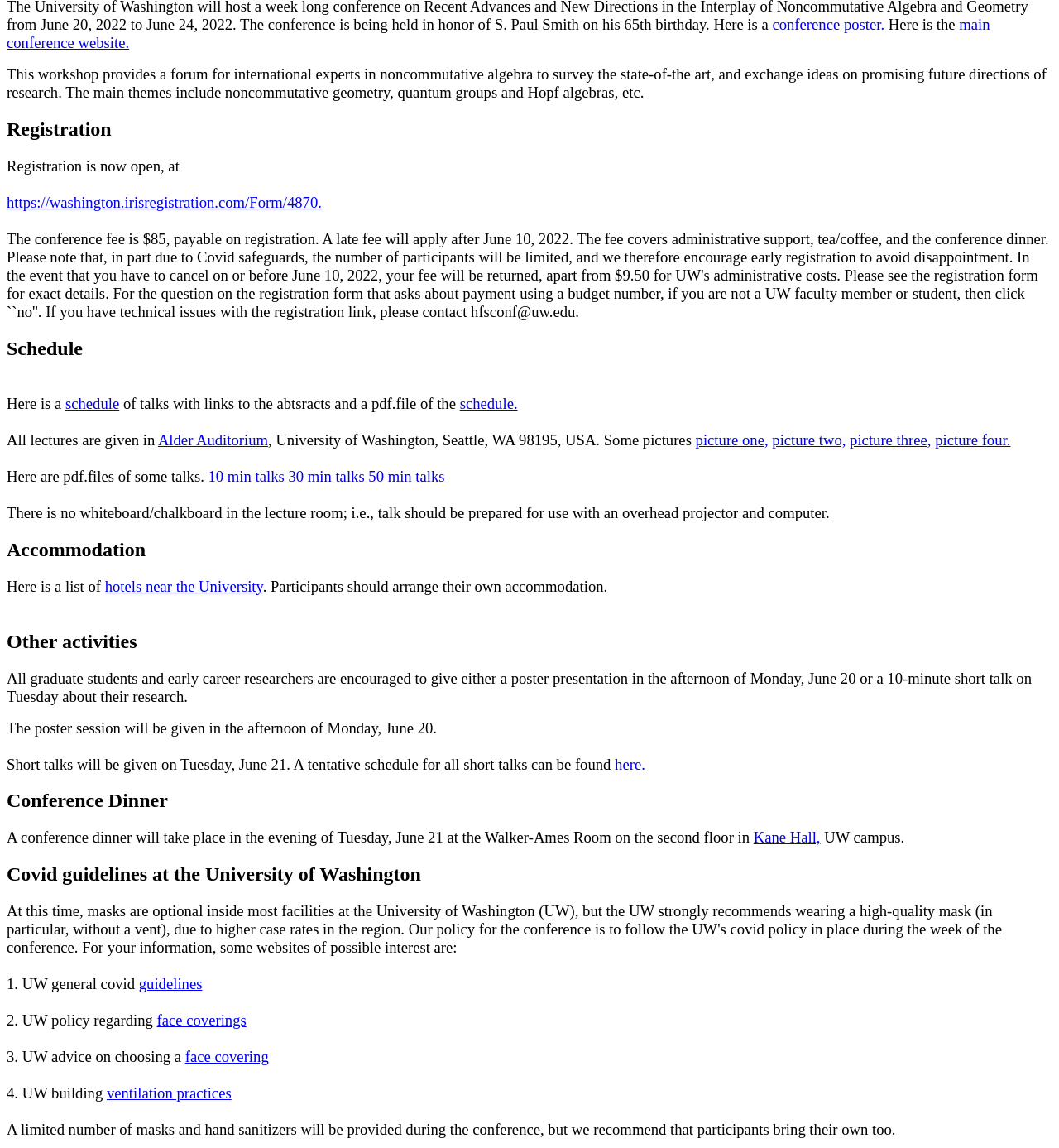Kindly provide the bounding box coordinates of the section you need to click on to fulfill the given instruction: "view the schedule".

[0.062, 0.344, 0.113, 0.359]